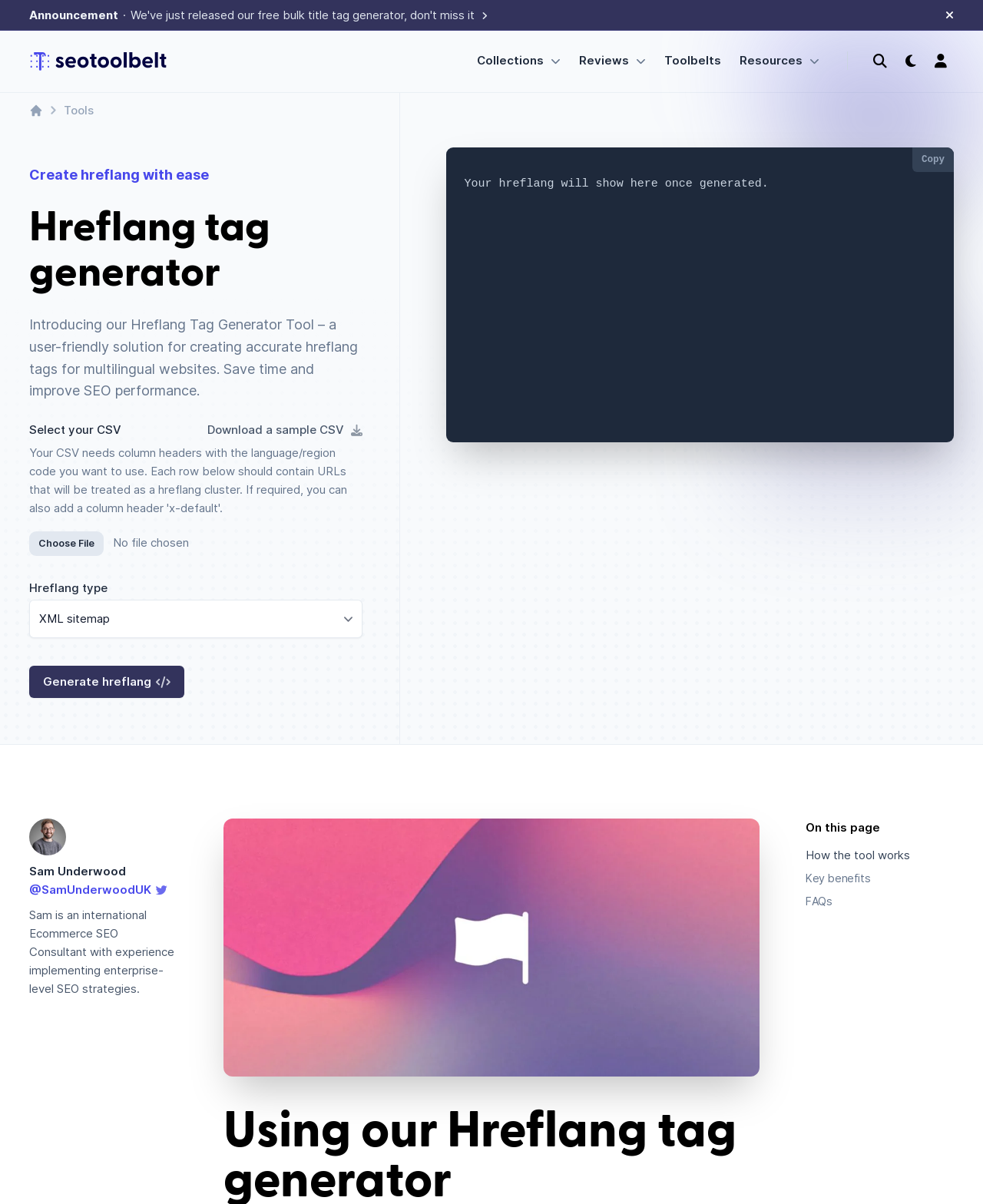Please identify the bounding box coordinates of the element I should click to complete this instruction: 'Call the phone number'. The coordinates should be given as four float numbers between 0 and 1, like this: [left, top, right, bottom].

None